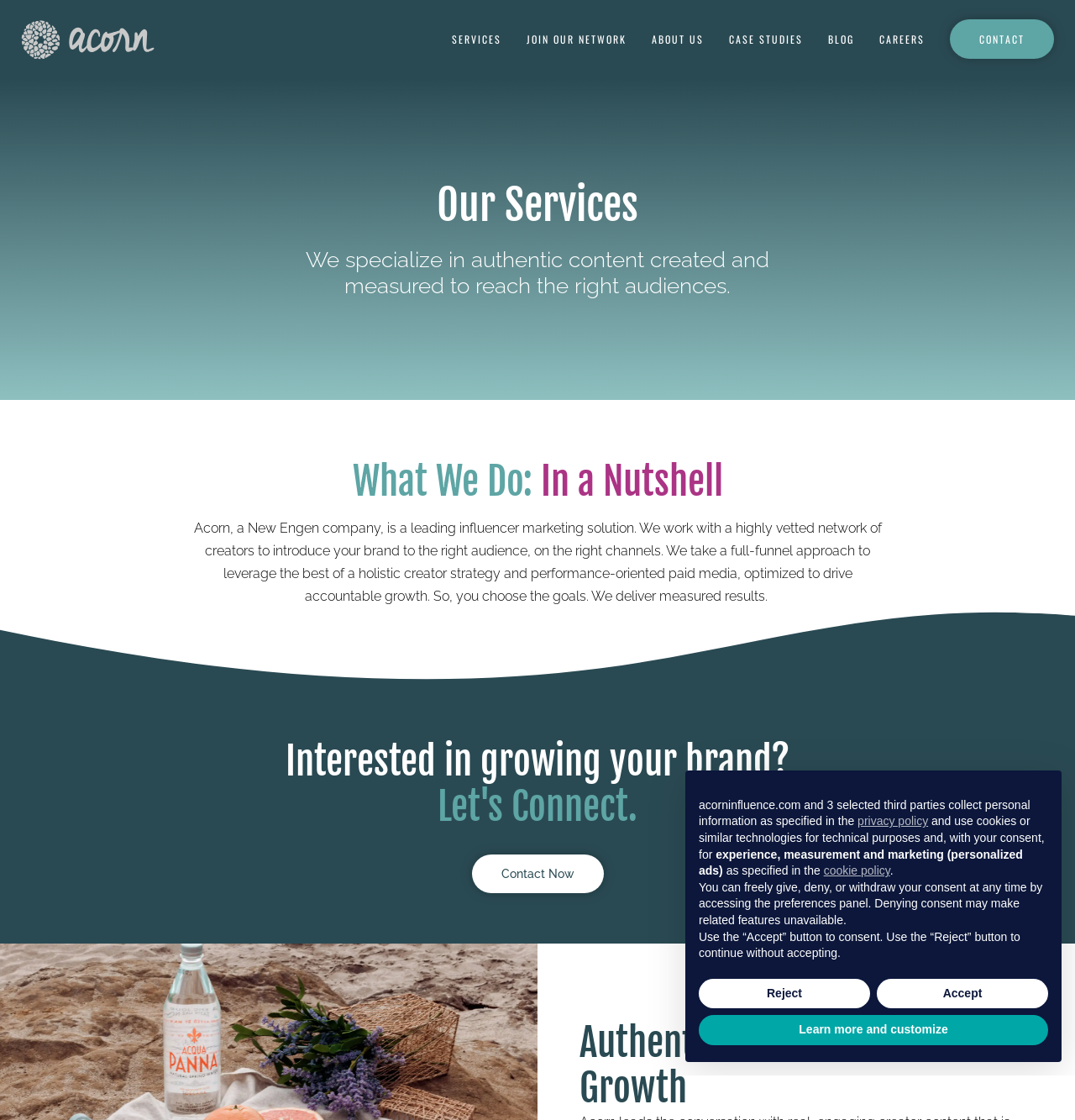Locate the UI element described as follows: "Join Our Network". Return the bounding box coordinates as four float numbers between 0 and 1 in the order [left, top, right, bottom].

[0.49, 0.029, 0.583, 0.041]